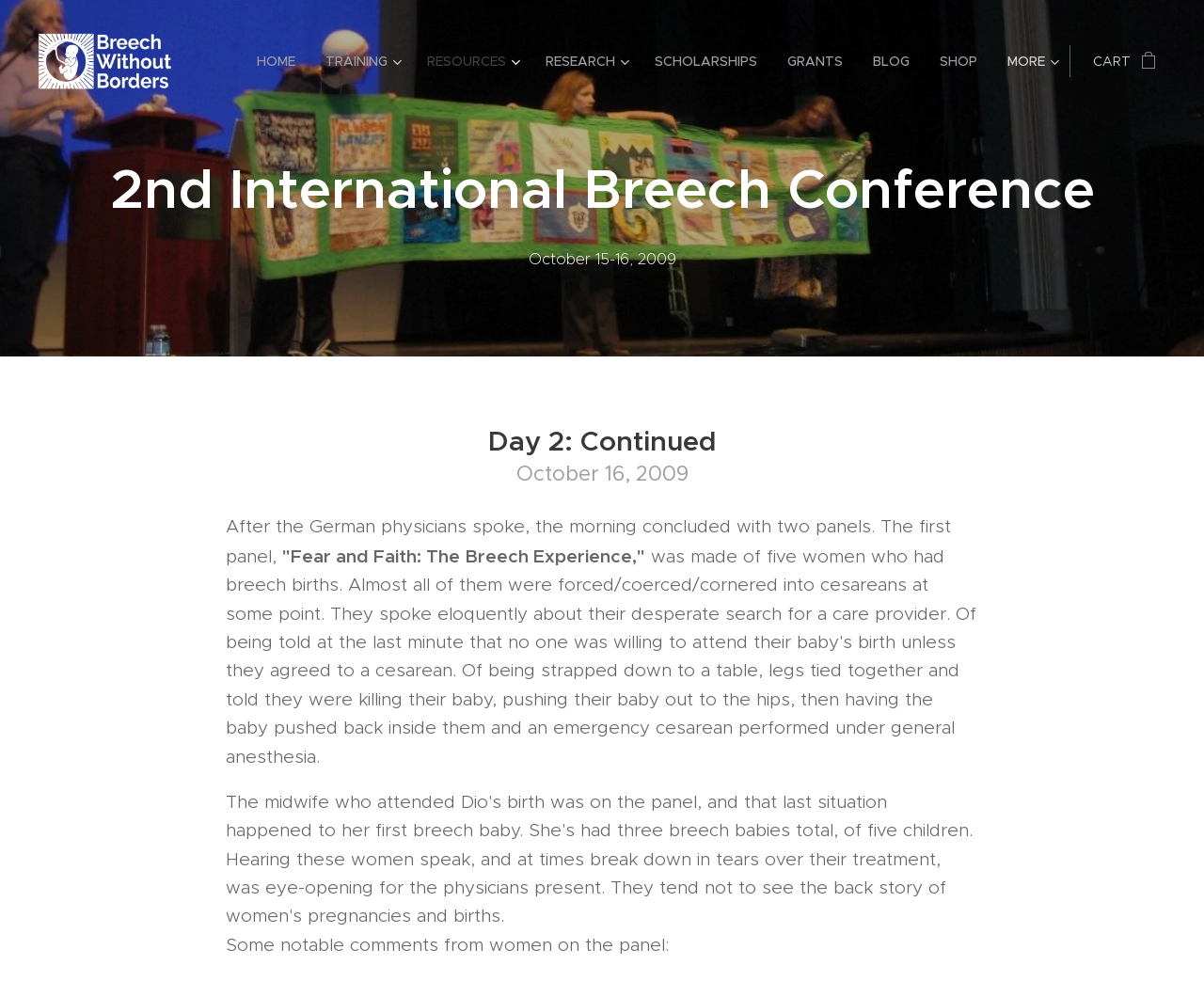Provide an in-depth caption for the webpage.

The webpage appears to be a conference webpage, specifically the second day of the 2nd International Breech Conference, held on October 16, 2009. 

At the top, there is a navigation menu with 11 links, including "HOME", "TRAINING", "RESOURCES", "RESEARCH", "SCHOLARSHIPS", "GRANTS", "BLOG", "SHOP", and "MORE". These links are positioned horizontally, with the first link "CART 0" located at the top-right corner, and the last link "MORE" at the top-right edge of the page.

Below the navigation menu, there are three headings. The first heading, "2nd International Breech Conference", is centered at the top of the page. The second heading, "October 15-16, 2009", is positioned below the first heading. The third heading, "Day 2: Continued", is located at the middle-left of the page, with the date "October 16, 2009" below it.

The main content of the page is a text passage that describes the morning session of the conference, which concluded with two panels. The first panel, "Fear and Faith: The Breech Experience", consisted of five women who had breech births. The passage also mentions some notable comments from the women on the panel. This text is positioned below the headings, taking up most of the page's content area.